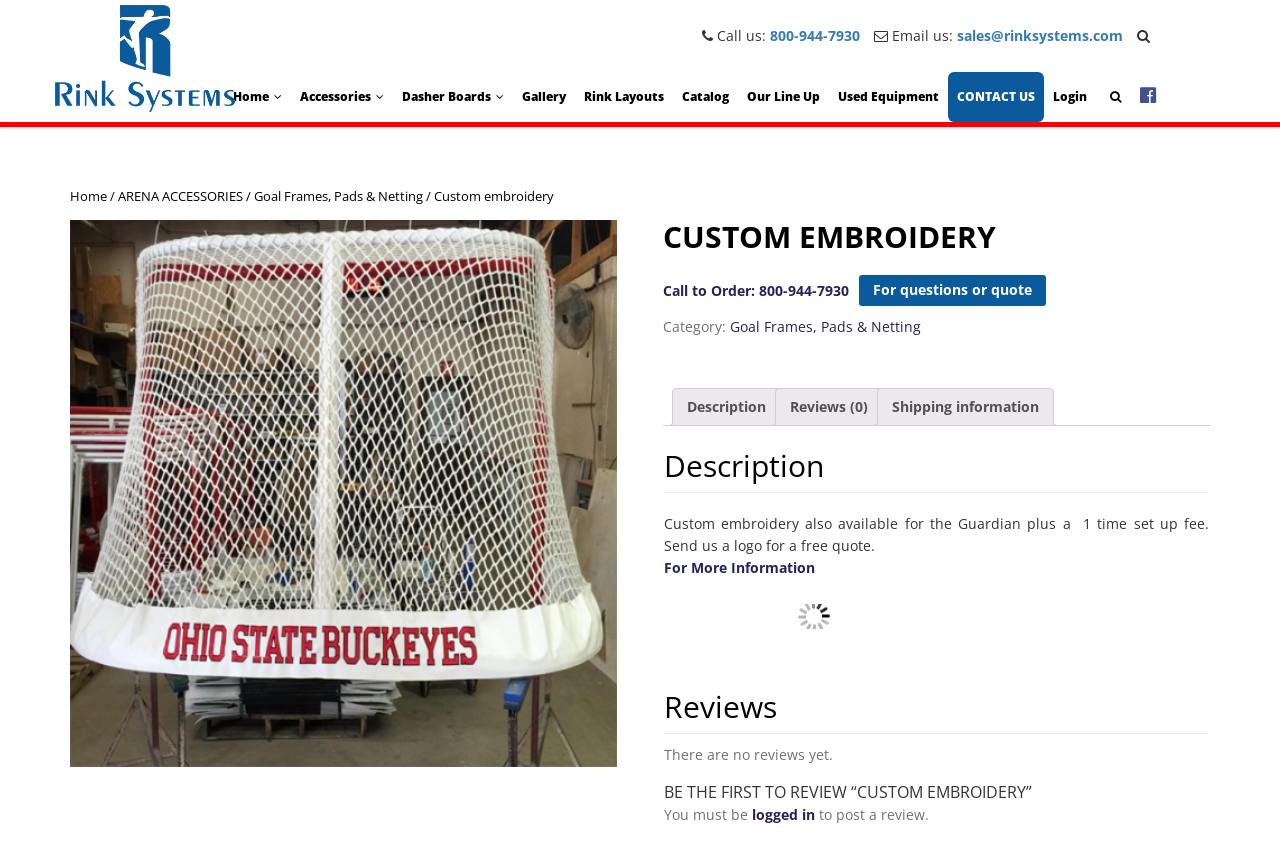Determine the bounding box coordinates for the clickable element to execute this instruction: "Click on the 'Description' tab". Provide the coordinates as four float numbers between 0 and 1, i.e., [left, top, right, bottom].

[0.525, 0.457, 0.61, 0.502]